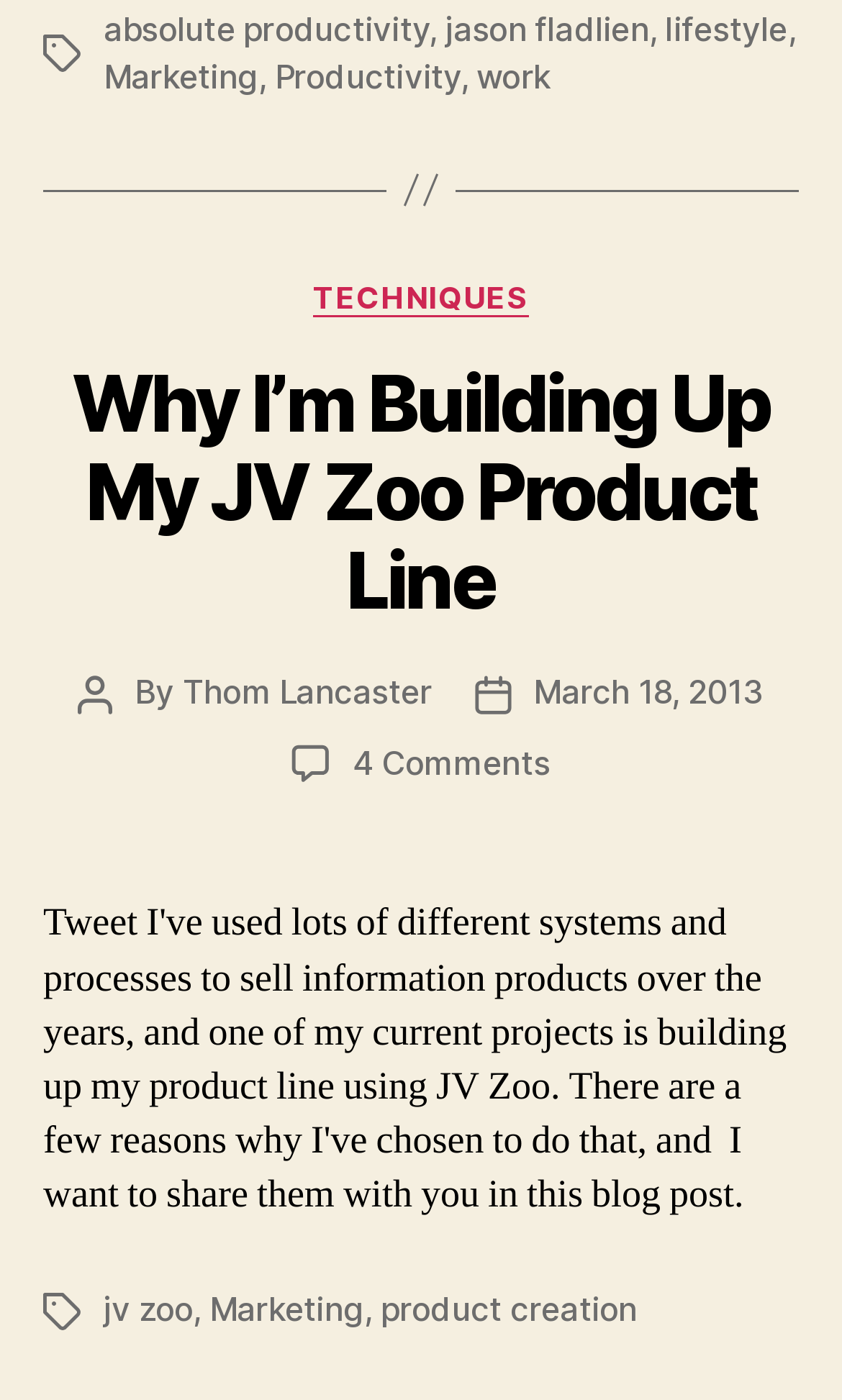Based on the element description, predict the bounding box coordinates (top-left x, top-left y, bottom-right x, bottom-right y) for the UI element in the screenshot: Sonar Producer X3e

None